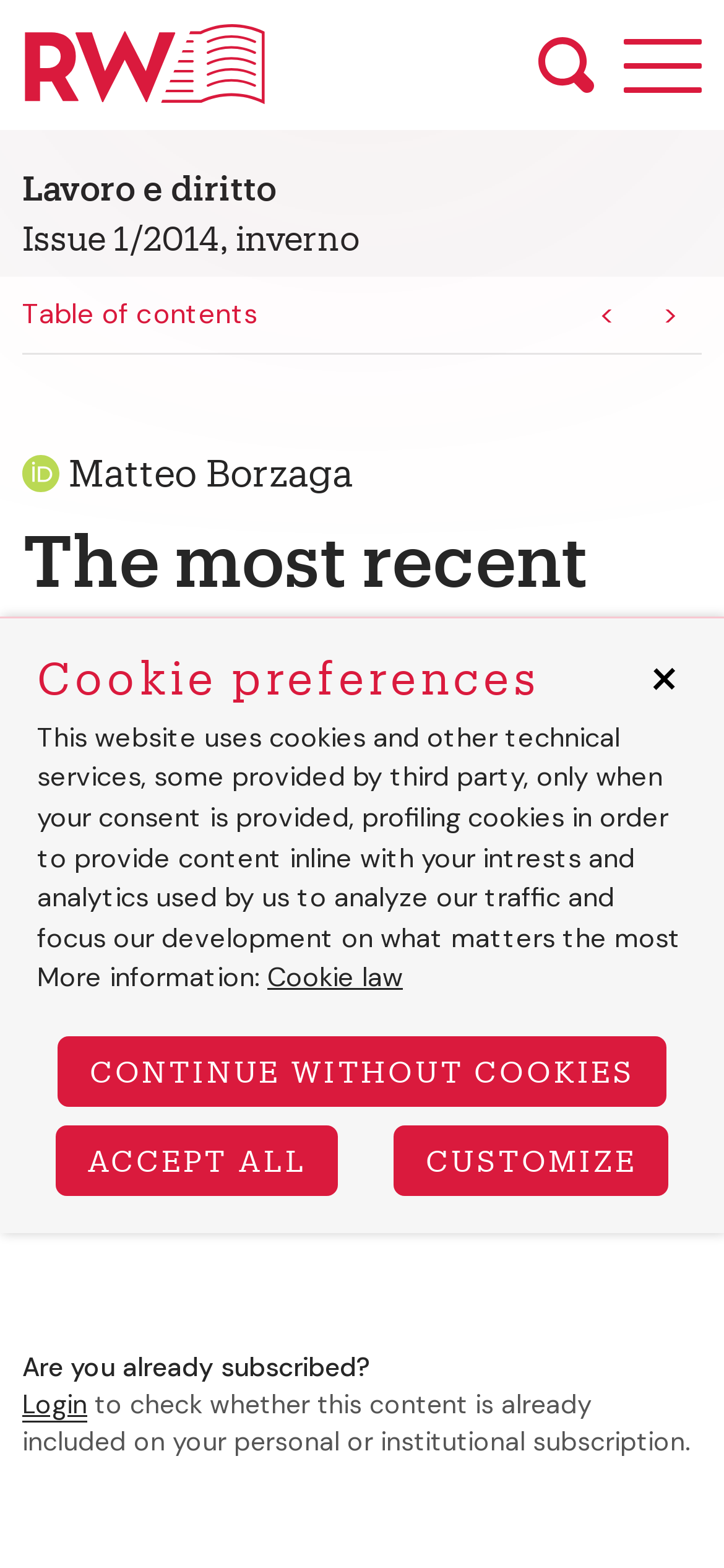Construct a comprehensive caption that outlines the webpage's structure and content.

The webpage is a journal article page titled "The most recent reforms of the German labour market as seen by an Italian labour-lawyer" by Matteo Borzaga. At the top, there is a navigation menu with a Rivisteweb logo on the left and a search button and a toggle navigation button on the right. Below the navigation menu, there is a secondary navigation menu with links to the journal's homepage, issue 1/2014, and the table of contents.

The main content area has a header section with the author's name, Matteo Borzaga, and his ORCID ID. The article title is displayed prominently, followed by the page numbers and DOI information. 

On the right side of the main content area, there are two buttons: "Add to cart" and "Cite". The "Add to cart" button displays the price, 8.00 €. Below these buttons, there is a message asking if the user is already subscribed, with a login button and a brief description of the subscription benefits.

At the bottom of the page, there is a cookie preferences dialog box with a heading, a description of the website's cookie policy, and three buttons: "CONTINUE WITHOUT COOKIES", "ACCEPT ALL", and "CUSTOMIZE". The dialog box also has a link to the cookie law and a close button.